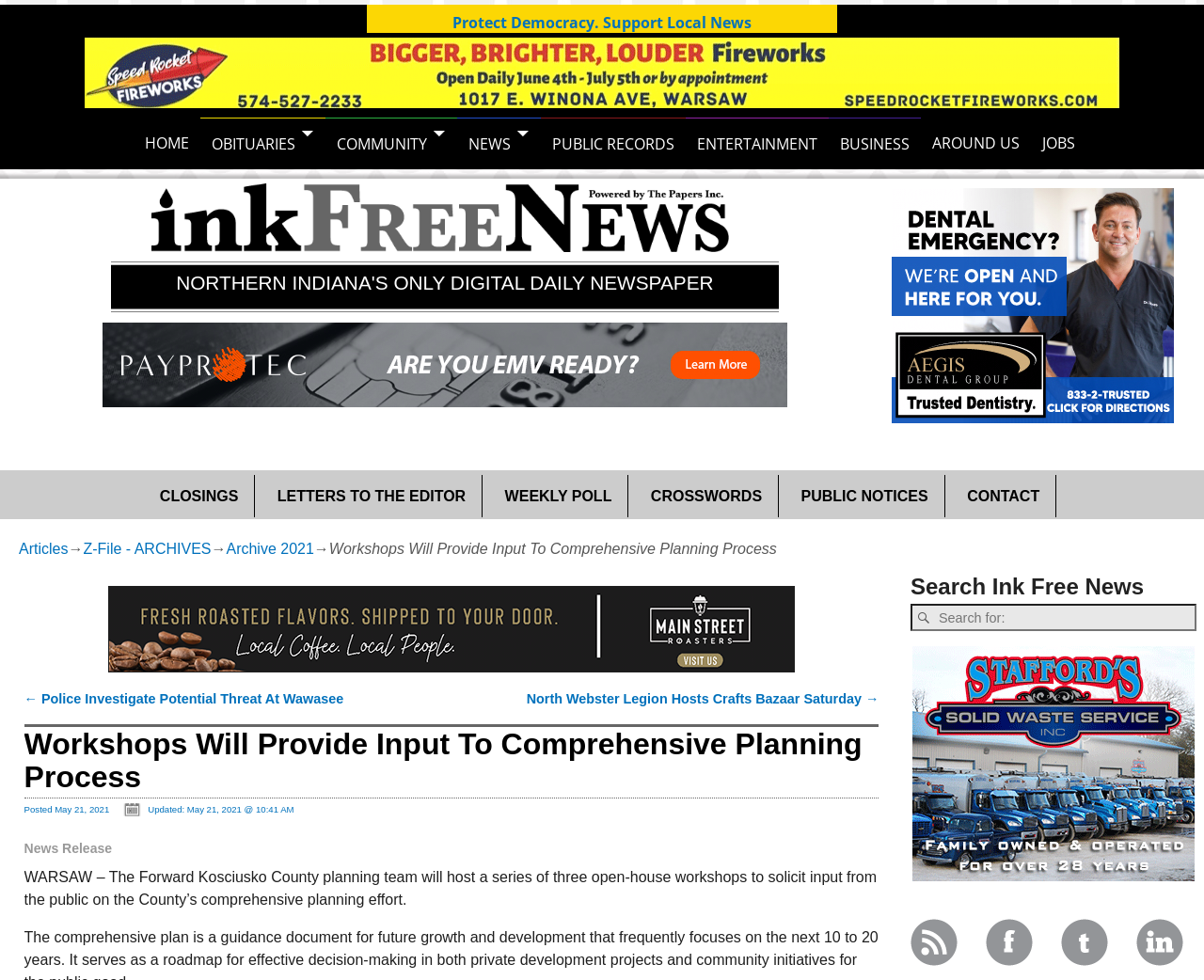Refer to the image and offer a detailed explanation in response to the question: What is the date of the article?

I obtained the answer by looking at the article metadata, where the date 'Posted May 21, 2021' and 'Updated: May 21, 2021 @ 10:41 AM' is displayed.